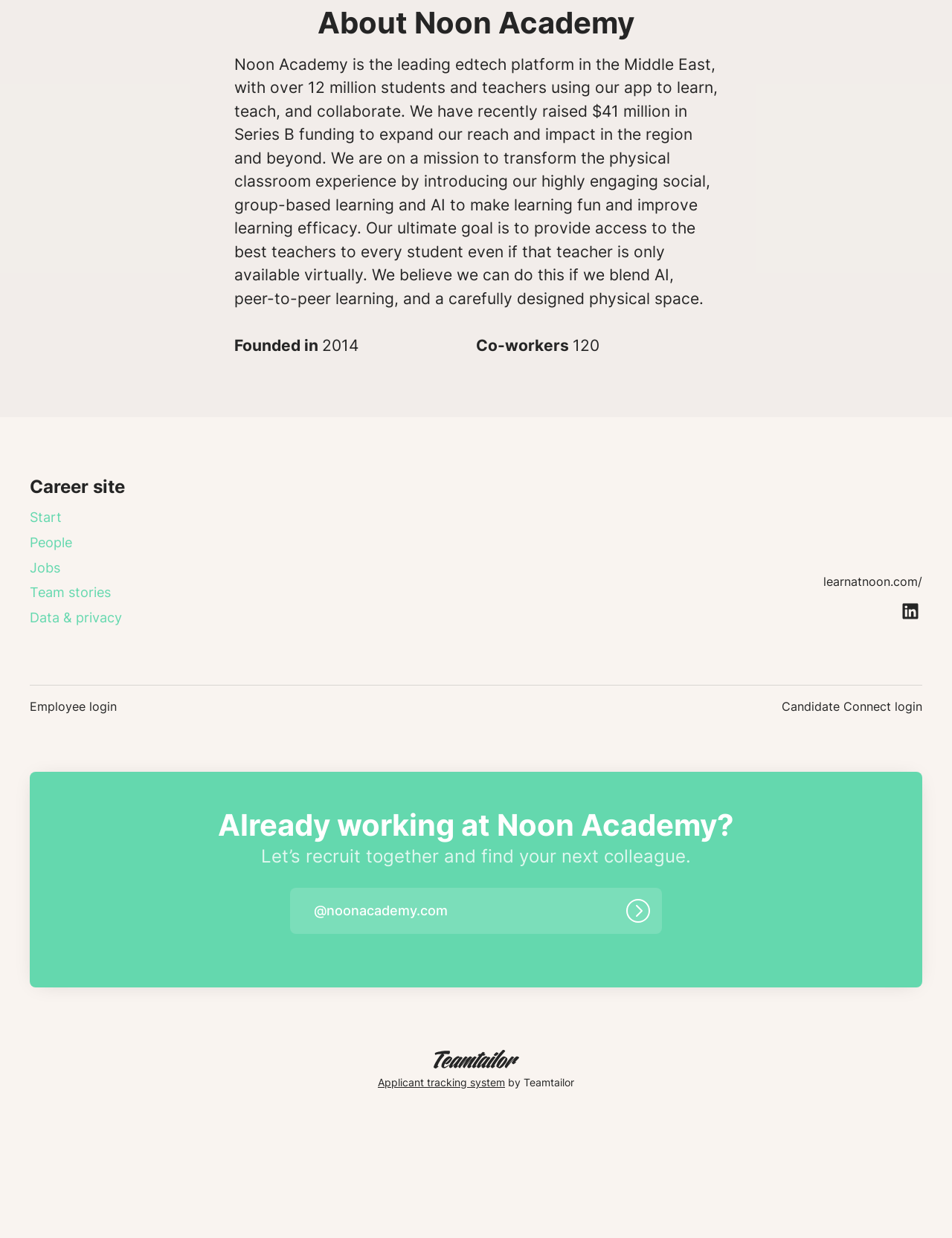What is the mission of Noon Academy?
Please look at the screenshot and answer in one word or a short phrase.

Transform the physical classroom experience